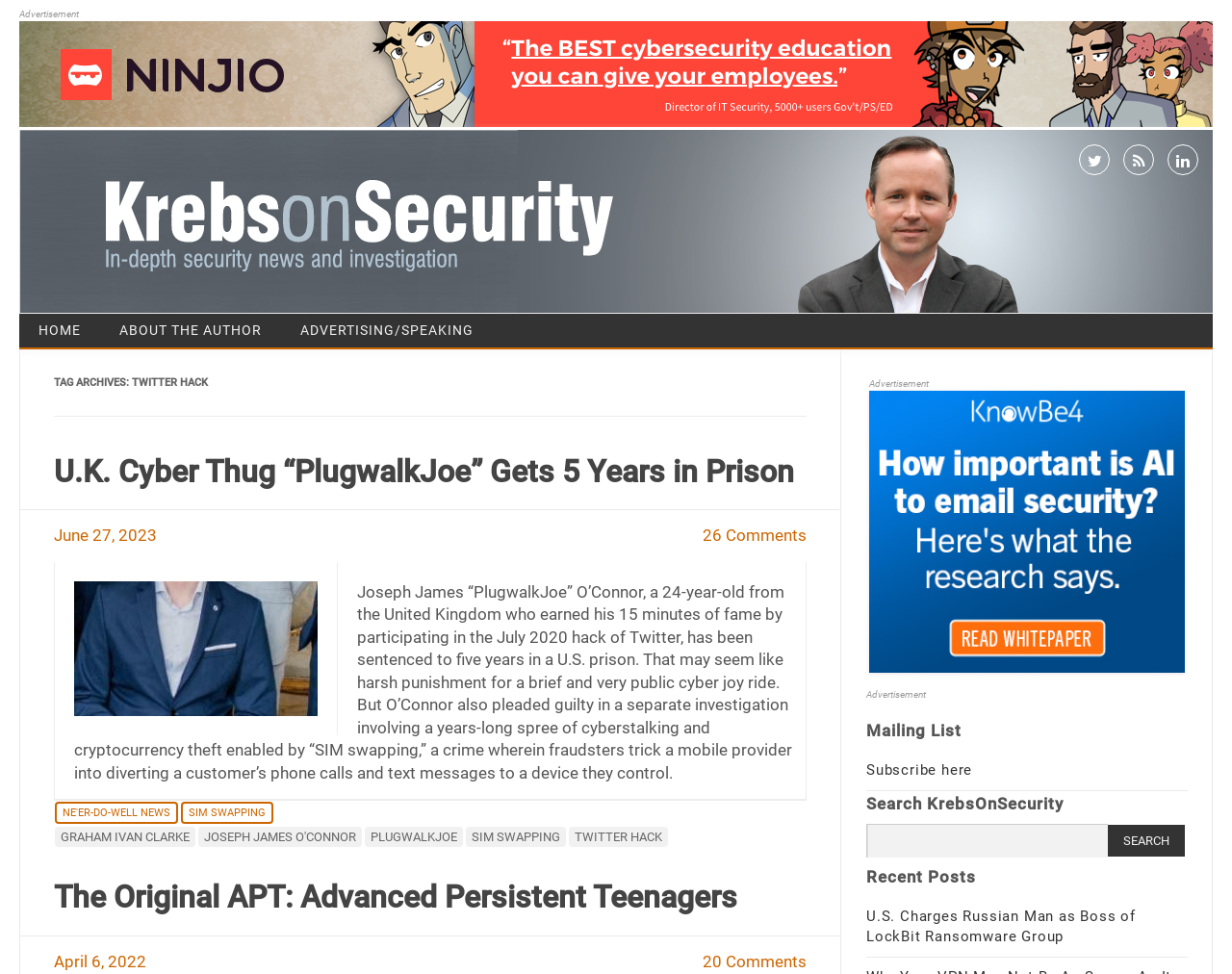Please locate the bounding box coordinates of the element that should be clicked to complete the given instruction: "Check the date of the post 'WOODSTOCK 1969'".

None